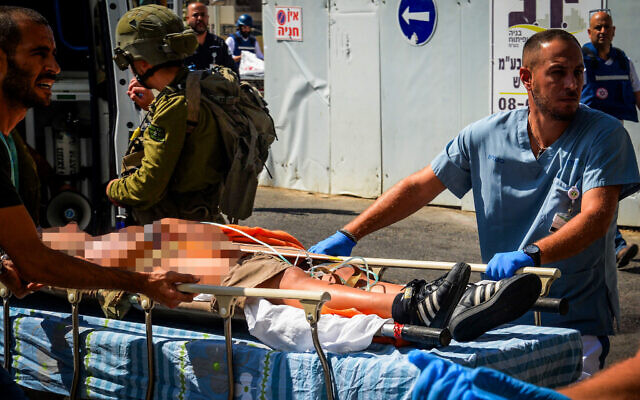What is the doctor in scrubs doing?
Observe the image and answer the question with a one-word or short phrase response.

Ensuring safe transition